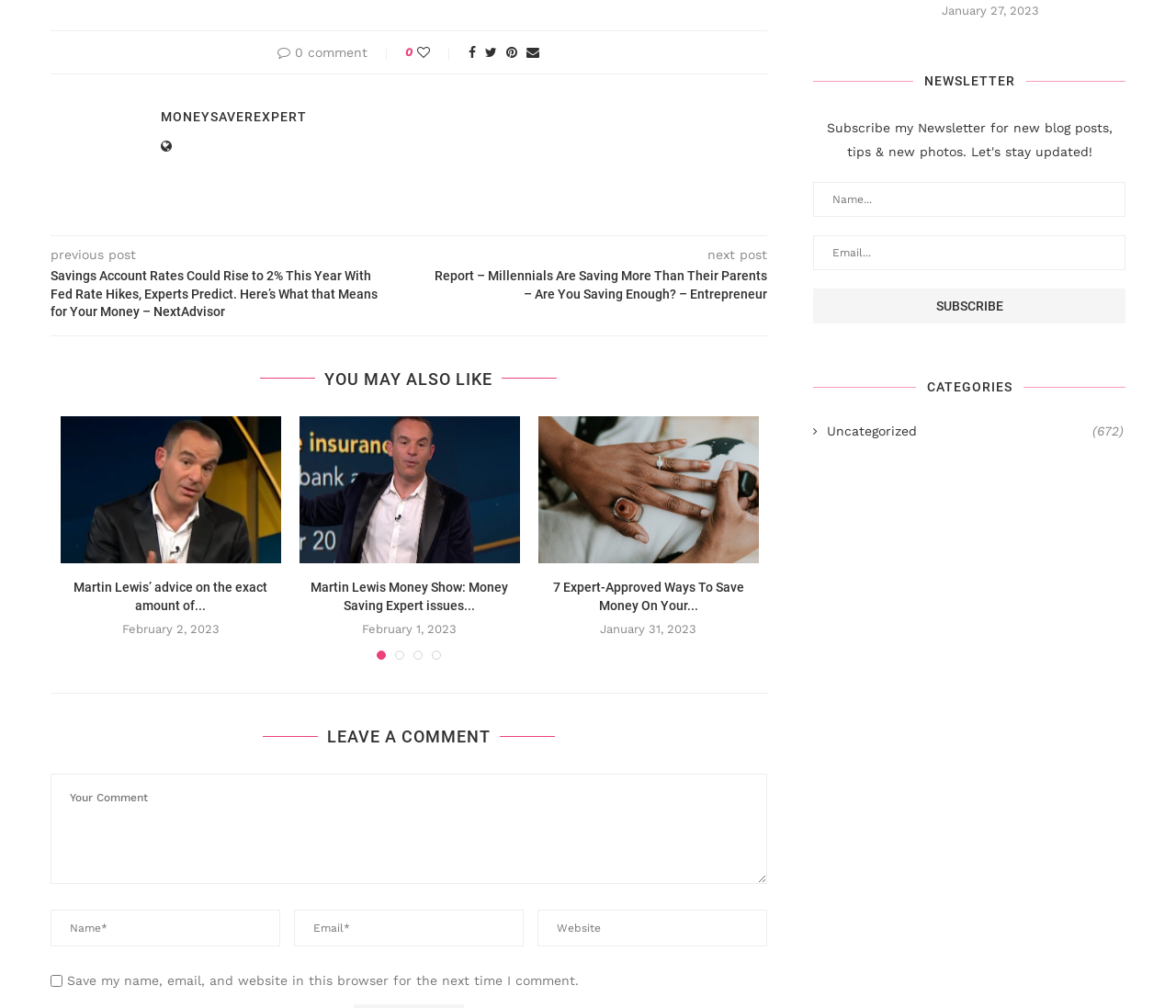Please answer the following question using a single word or phrase: 
What is the purpose of the textbox at the bottom of the page?

Leave a comment